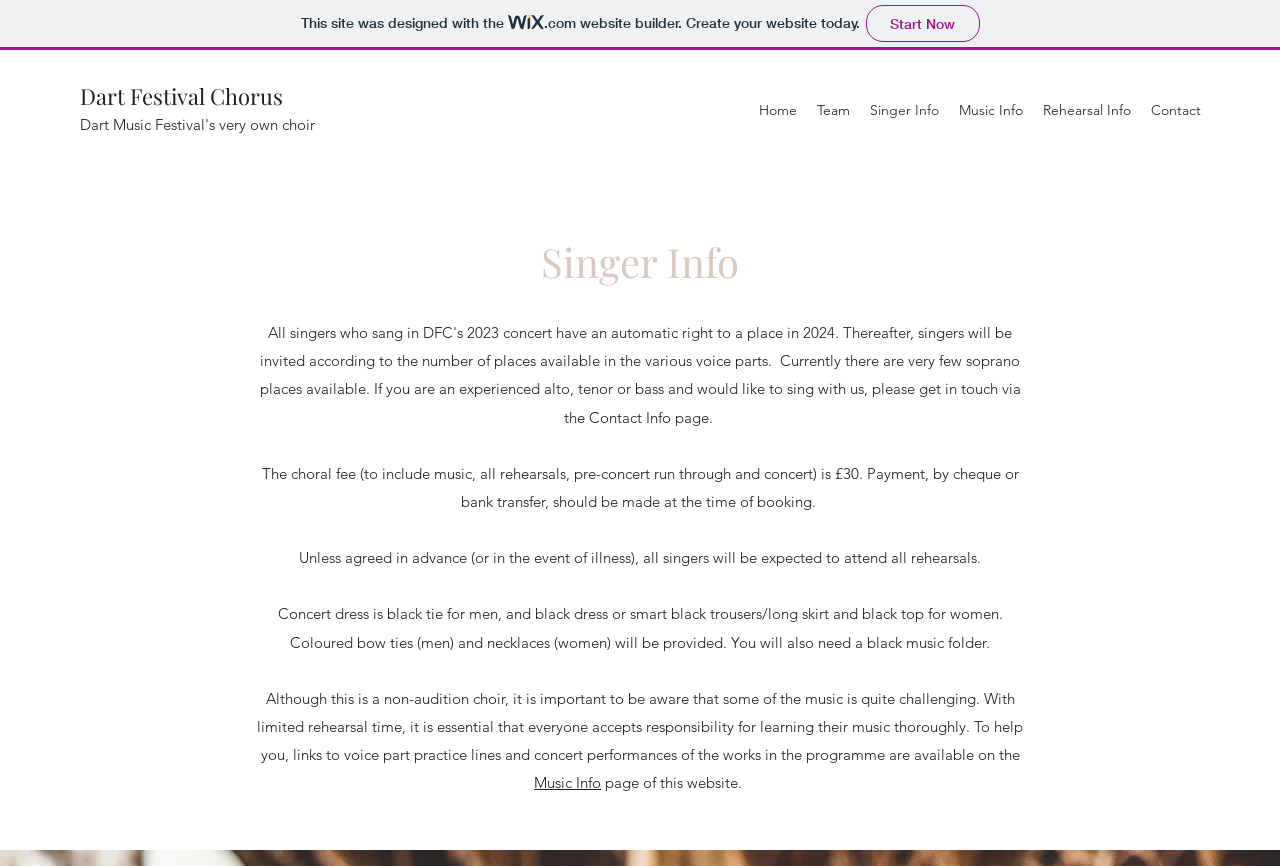Give a detailed account of the webpage.

The webpage is about Singer Info for the Dart Festival Chorus. At the top, there is a link to create a website with Wix, accompanied by a small Wix logo. Below this, there is a link to the Dart Festival Chorus homepage.

The main navigation menu is located at the top right, with links to various sections: Home, Team, Singer Info, Music Info, Rehearsal Info, and Contact.

The main content of the page is divided into sections, each with a specific topic related to singer information. The first section has a heading "Singer Info" and provides details about the choral fee, which is £30, and the payment method. 

Below this, there is a section explaining the attendance policy for rehearsals, stating that all singers are expected to attend all rehearsals unless agreed in advance or due to illness.

The next section describes the concert dress code, specifying black tie for men and black dress or smart black trousers/skirt and black top for women, with additional details about accessories.

The final section emphasizes the importance of learning music thoroughly, as some of the music is quite challenging, and provides a link to the Music Info page, where practice lines and concert performances can be found.